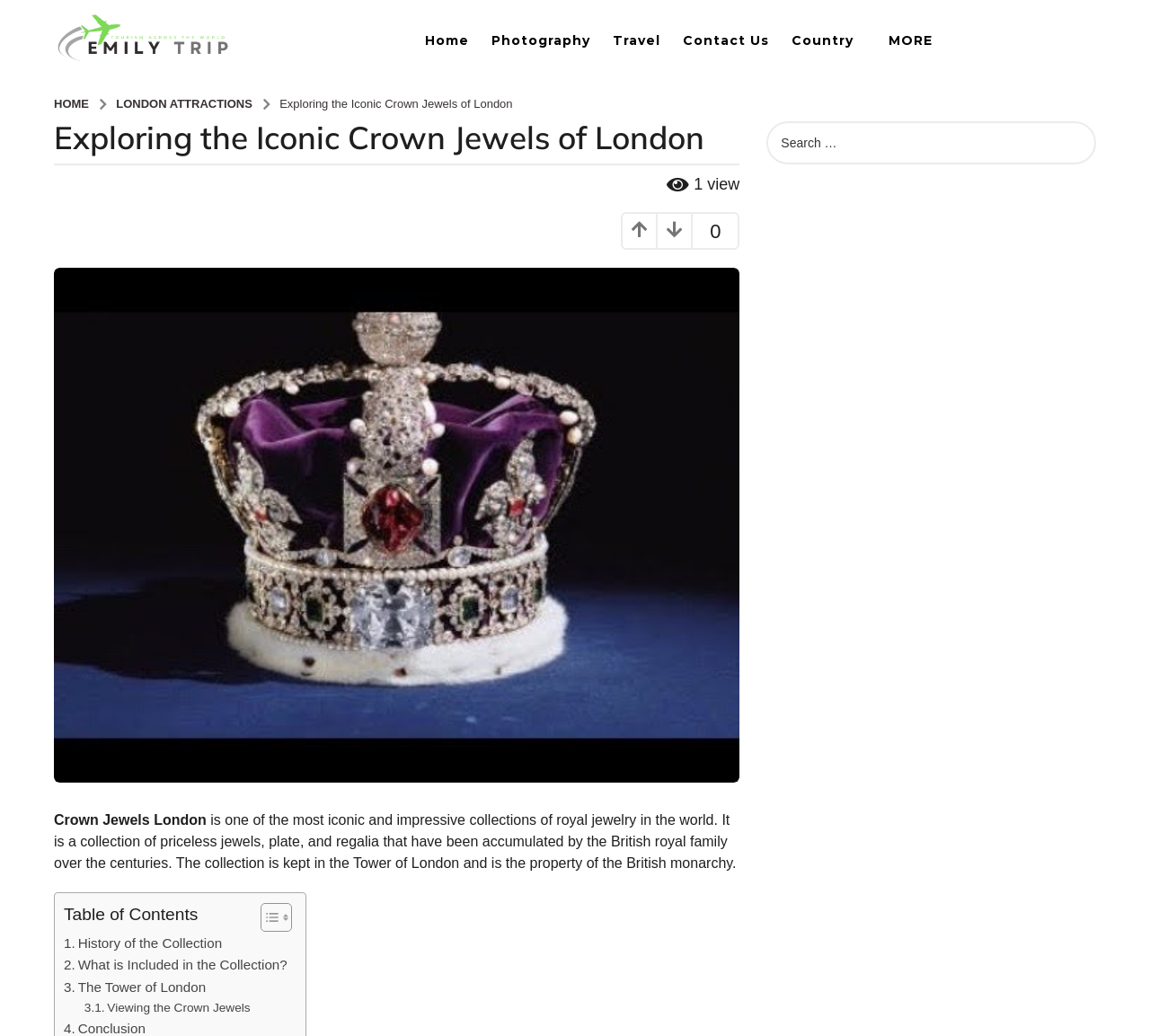Determine the bounding box coordinates for the HTML element described here: "parent_node: Search for:".

[0.926, 0.128, 0.942, 0.149]